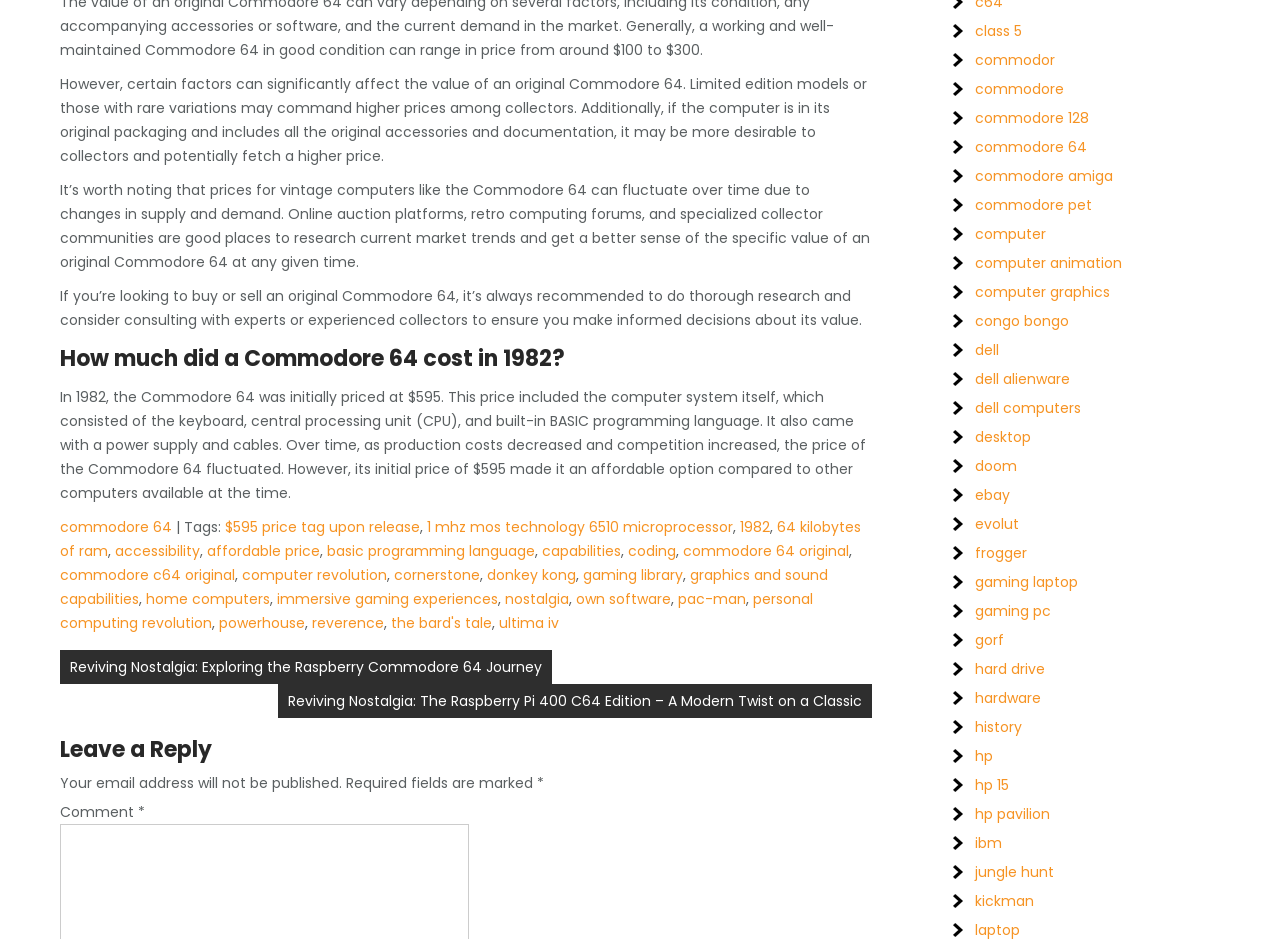Locate the bounding box coordinates of the area you need to click to fulfill this instruction: 'Read the article about 'How much did a Commodore 64 cost in 1982?''. The coordinates must be in the form of four float numbers ranging from 0 to 1: [left, top, right, bottom].

[0.047, 0.364, 0.681, 0.399]